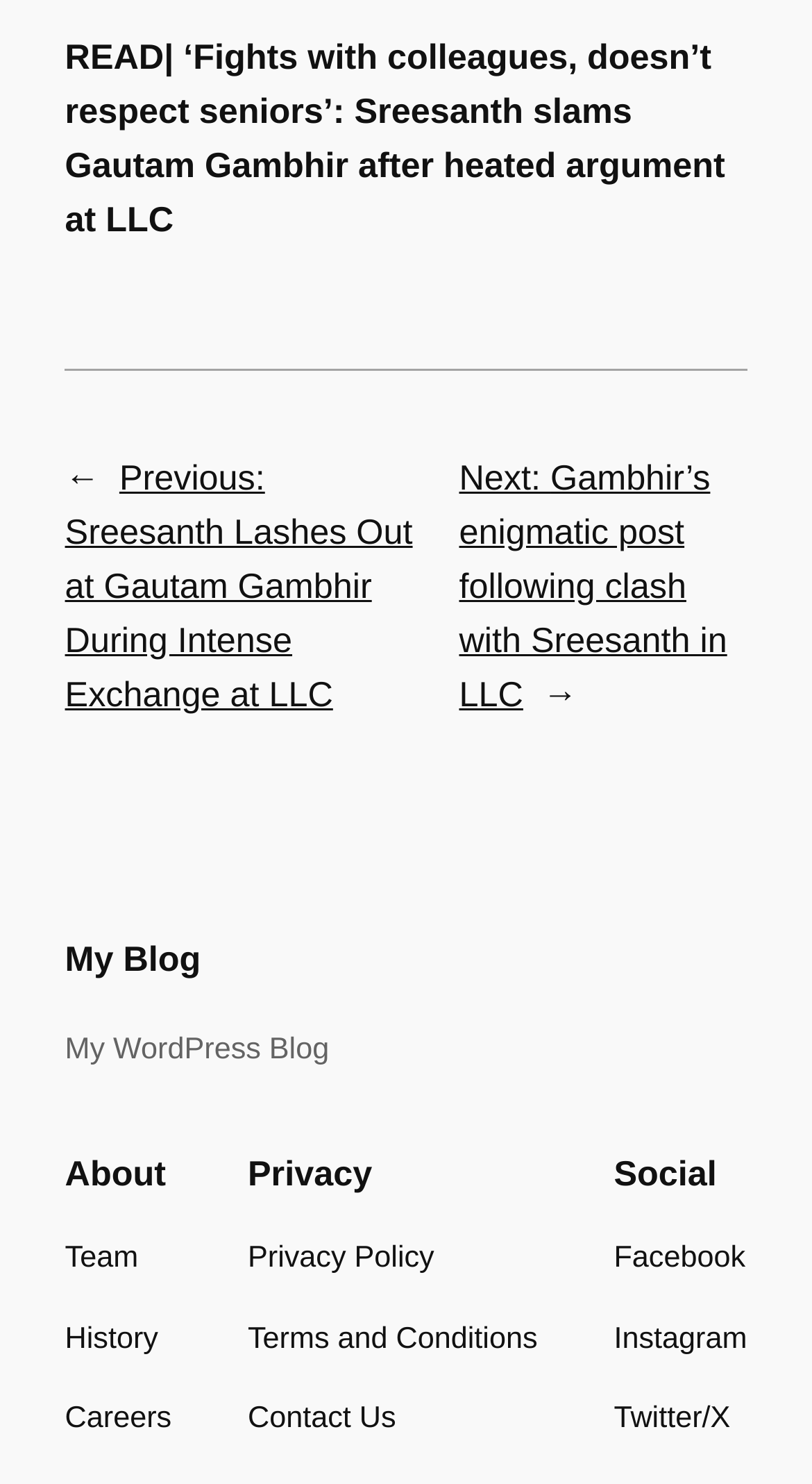How many links are there in the Posts navigation section?
Refer to the image and respond with a one-word or short-phrase answer.

2